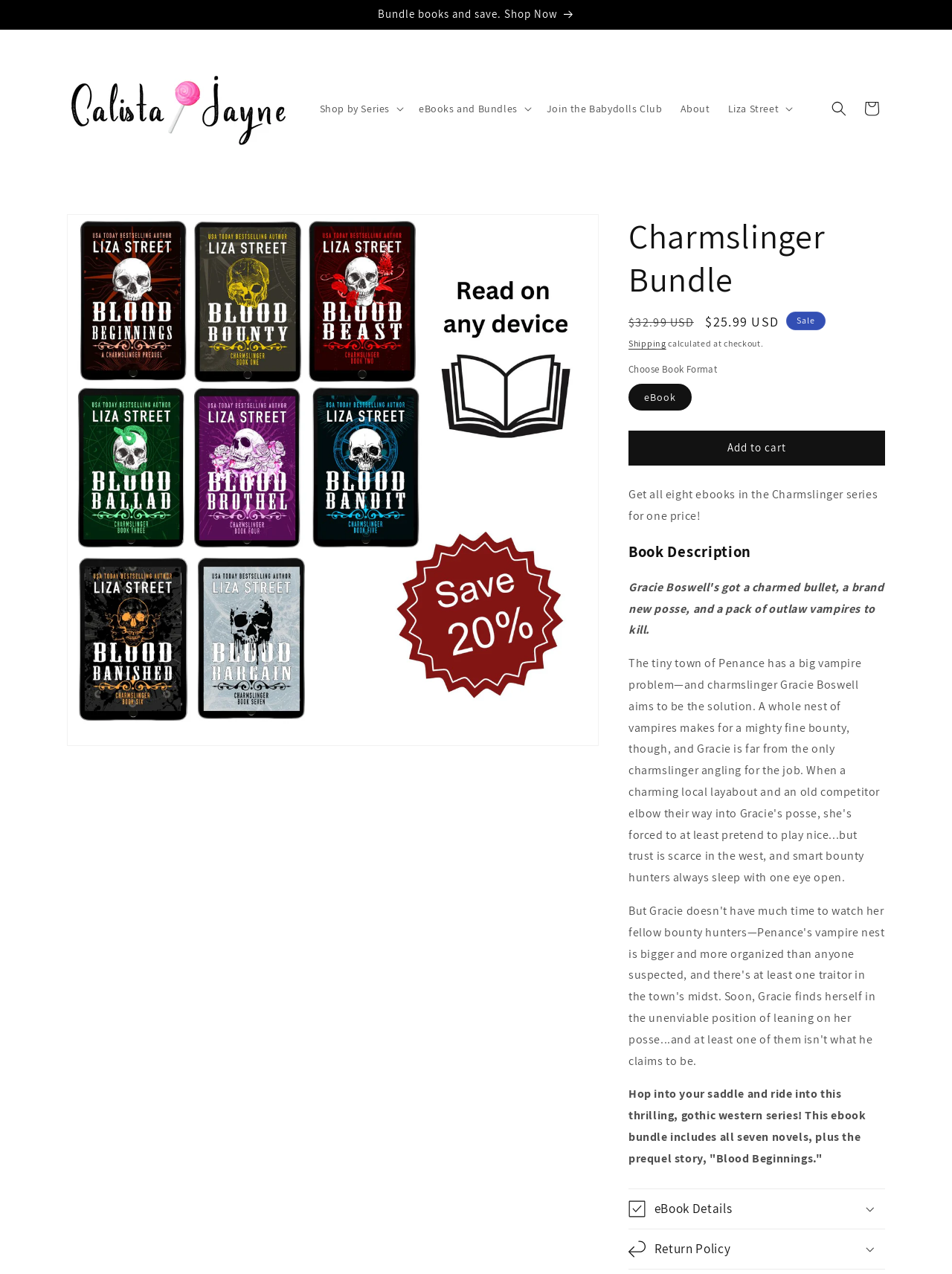Based on the element description Former Players – GB&I, identify the bounding box of the UI element in the given webpage screenshot. The coordinates should be in the format (top-left x, top-left y, bottom-right x, bottom-right y) and must be between 0 and 1.

None